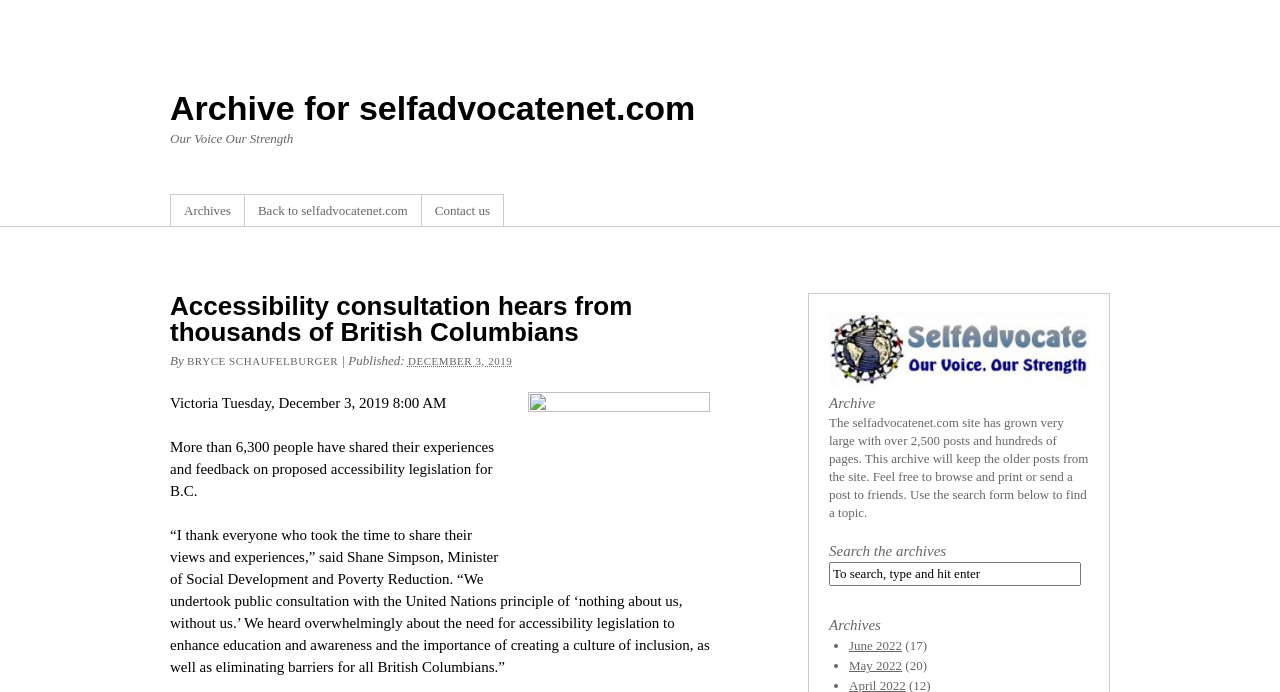Pinpoint the bounding box coordinates of the area that should be clicked to complete the following instruction: "Click on the 'Archive for selfadvocatenet.com' link". The coordinates must be given as four float numbers between 0 and 1, i.e., [left, top, right, bottom].

[0.133, 0.129, 0.543, 0.184]